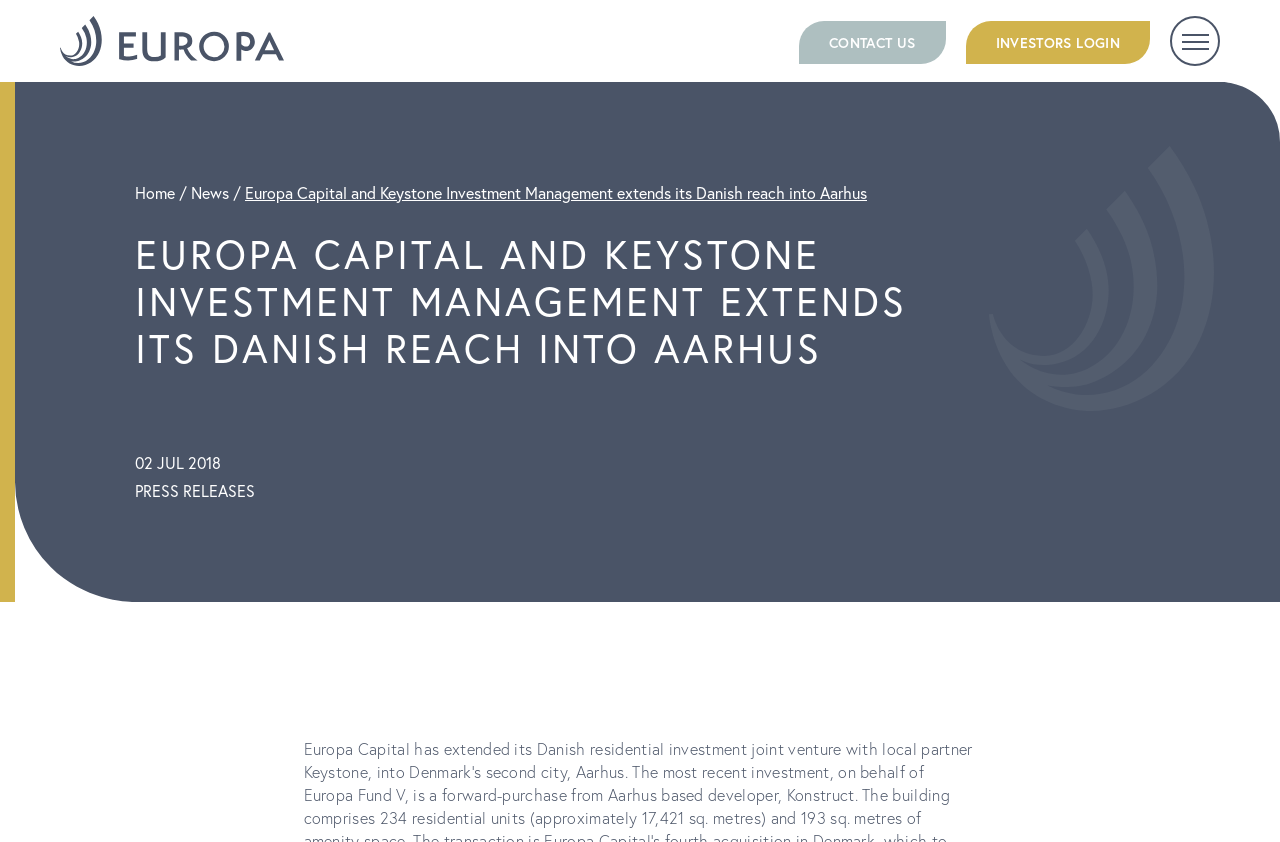How many main navigation links are there?
Based on the visual information, provide a detailed and comprehensive answer.

I looked at the top navigation bar and found three links: 'Home', 'News', and another link separated by a slash, which suggests that there are three main navigation links.